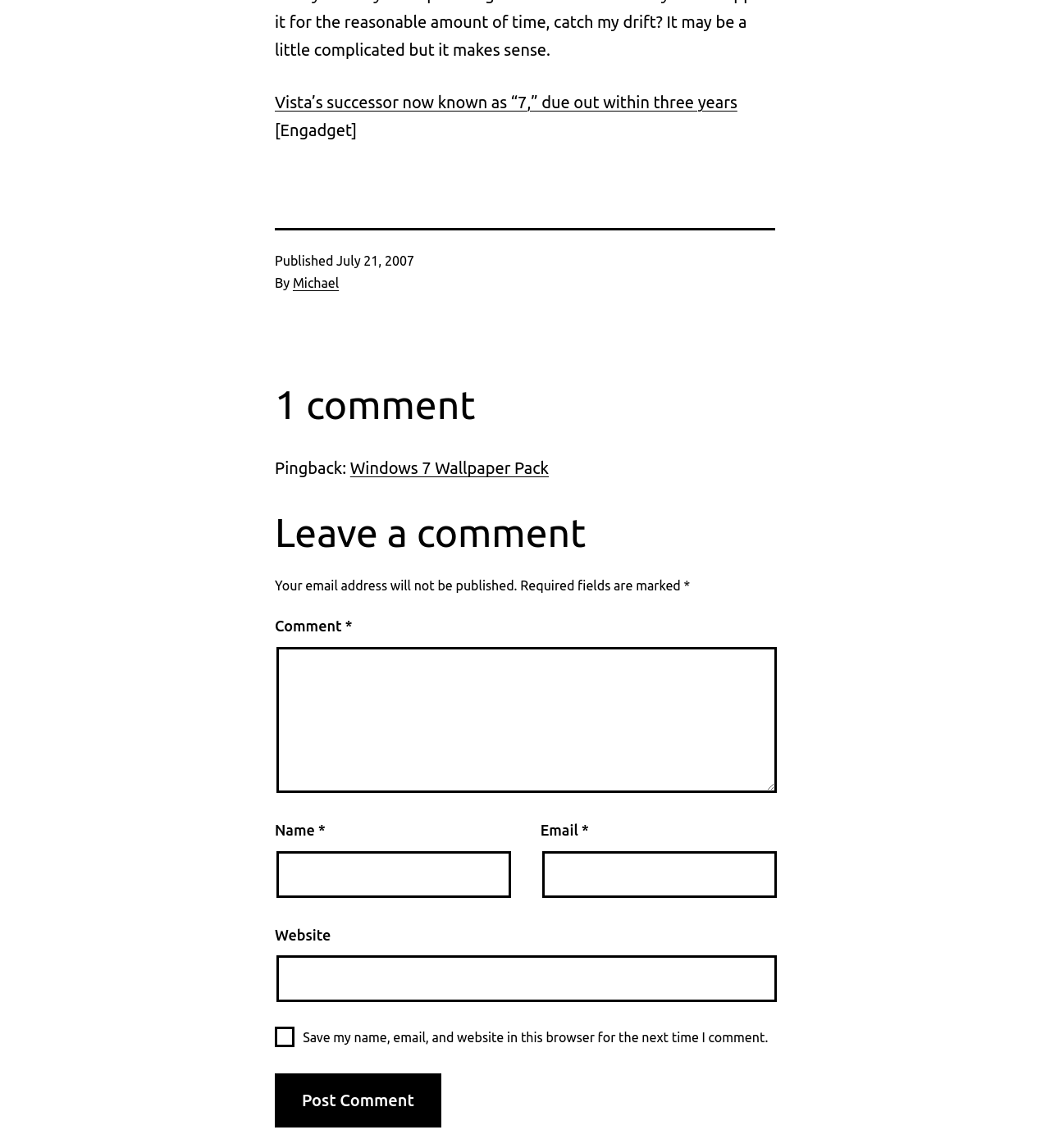Identify the bounding box coordinates of the area that should be clicked in order to complete the given instruction: "Contact us". The bounding box coordinates should be four float numbers between 0 and 1, i.e., [left, top, right, bottom].

None